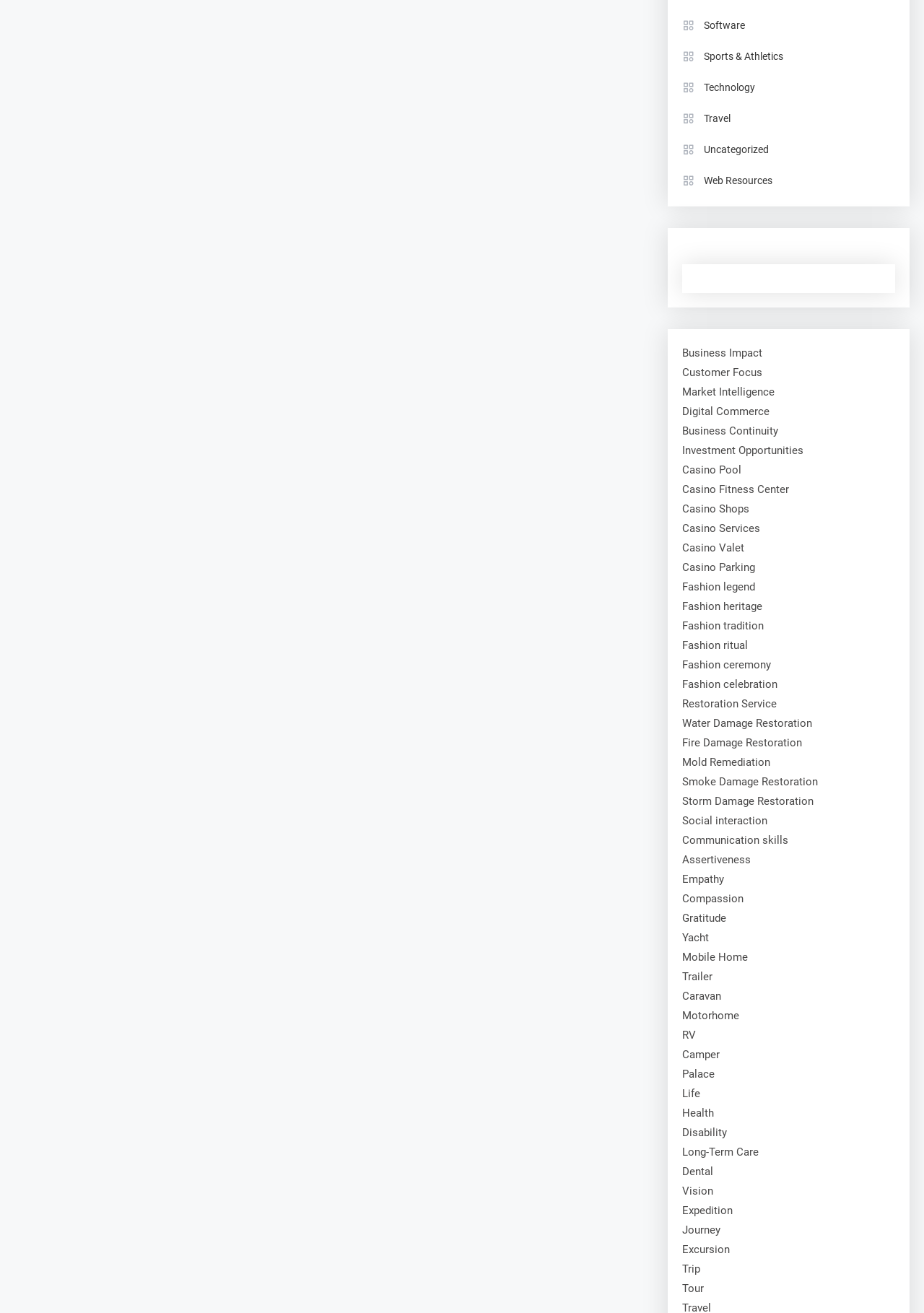Please determine the bounding box coordinates of the element to click in order to execute the following instruction: "Learn about Casino Fitness Center". The coordinates should be four float numbers between 0 and 1, specified as [left, top, right, bottom].

[0.738, 0.368, 0.854, 0.378]